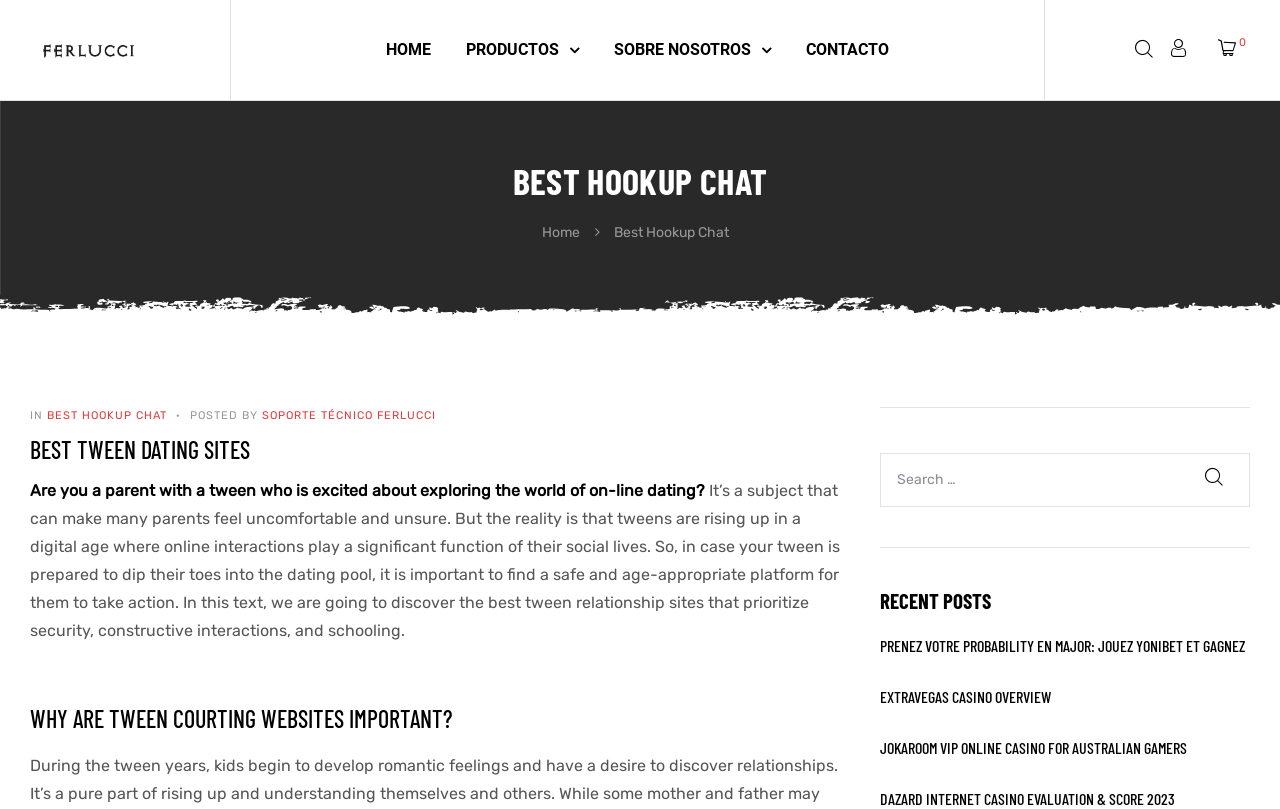Write a detailed summary of the webpage.

The webpage is about Best Hookup Chat, a platform for online dating. At the top, there is a navigation menu with links to "HOME", "PRODUCTOS", "SOBRE NOSOTROS", and "CONTACTO". On the right side of the navigation menu, there is a search bar and a few icons, including a shopping cart and a notification bell.

Below the navigation menu, there is a large heading "BEST HOOKUP CHAT" that spans almost the entire width of the page. Underneath the heading, there is a link to "Home" and a brief description of the platform.

The main content of the page is divided into sections. The first section has a heading "BEST TWEEN DATING SITES" and discusses the importance of safe and age-appropriate online dating platforms for tweens. The section includes a brief introduction and a longer paragraph of text.

Below this section, there is a search bar with a button labeled "SEARCH". On the right side of the search bar, there is a heading "RECENT POSTS" followed by a list of links to recent articles, including "PRENEZ VOTRE PROBABILITY EN MAJOR: JOUEZ YONIBET ET GAGNEZ", "EXTRAVEGAS CASINO OVERVIEW", and "JOKAROOM VIP ONLINE CASINO FOR AUSTRALIAN GAMERS".